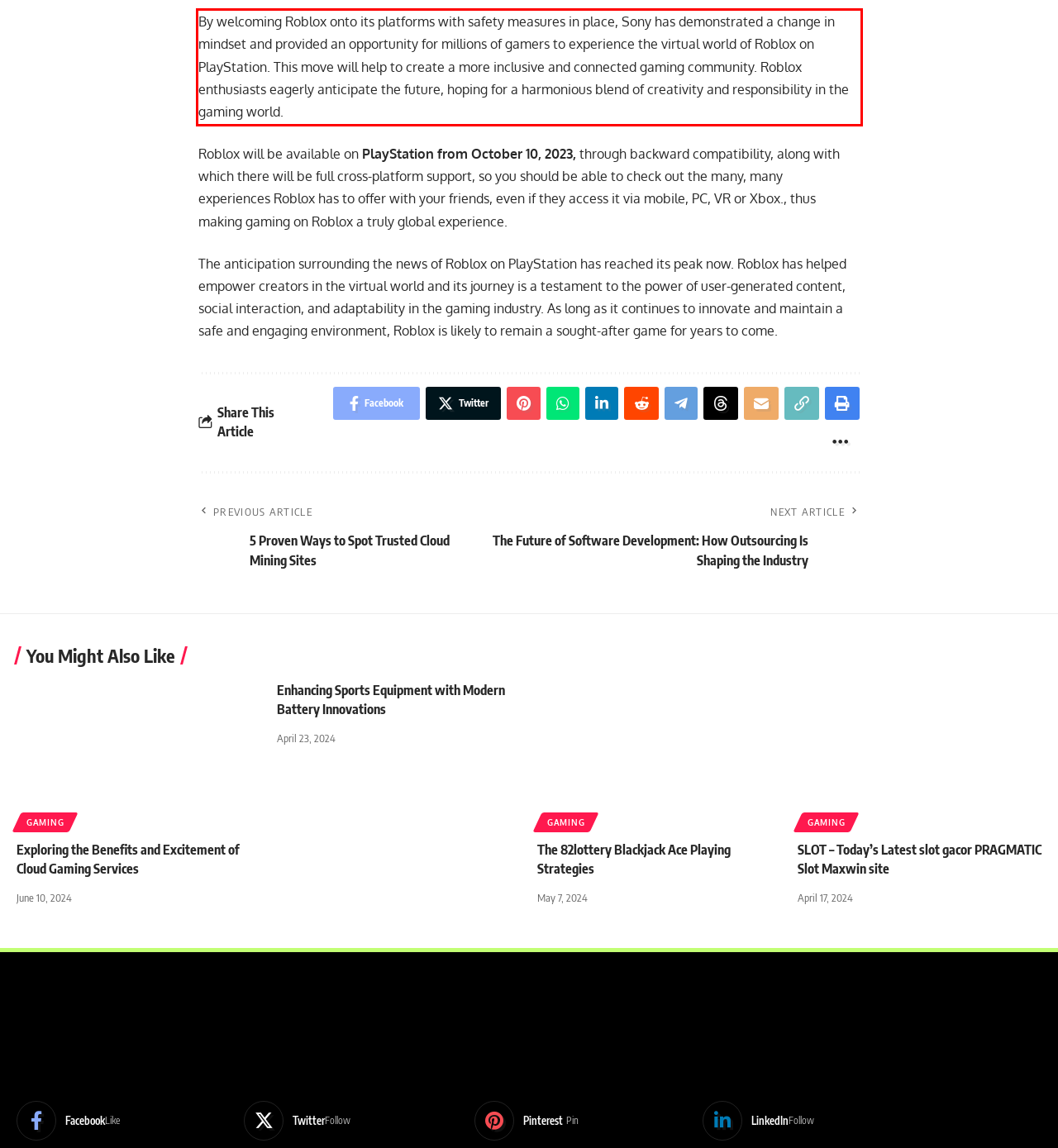Analyze the red bounding box in the provided webpage screenshot and generate the text content contained within.

By welcoming Roblox onto its platforms with safety measures in place, Sony has demonstrated a change in mindset and provided an opportunity for millions of gamers to experience the virtual world of Roblox on PlayStation. This move will help to create a more inclusive and connected gaming community. Roblox enthusiasts eagerly anticipate the future, hoping for a harmonious blend of creativity and responsibility in the gaming world.